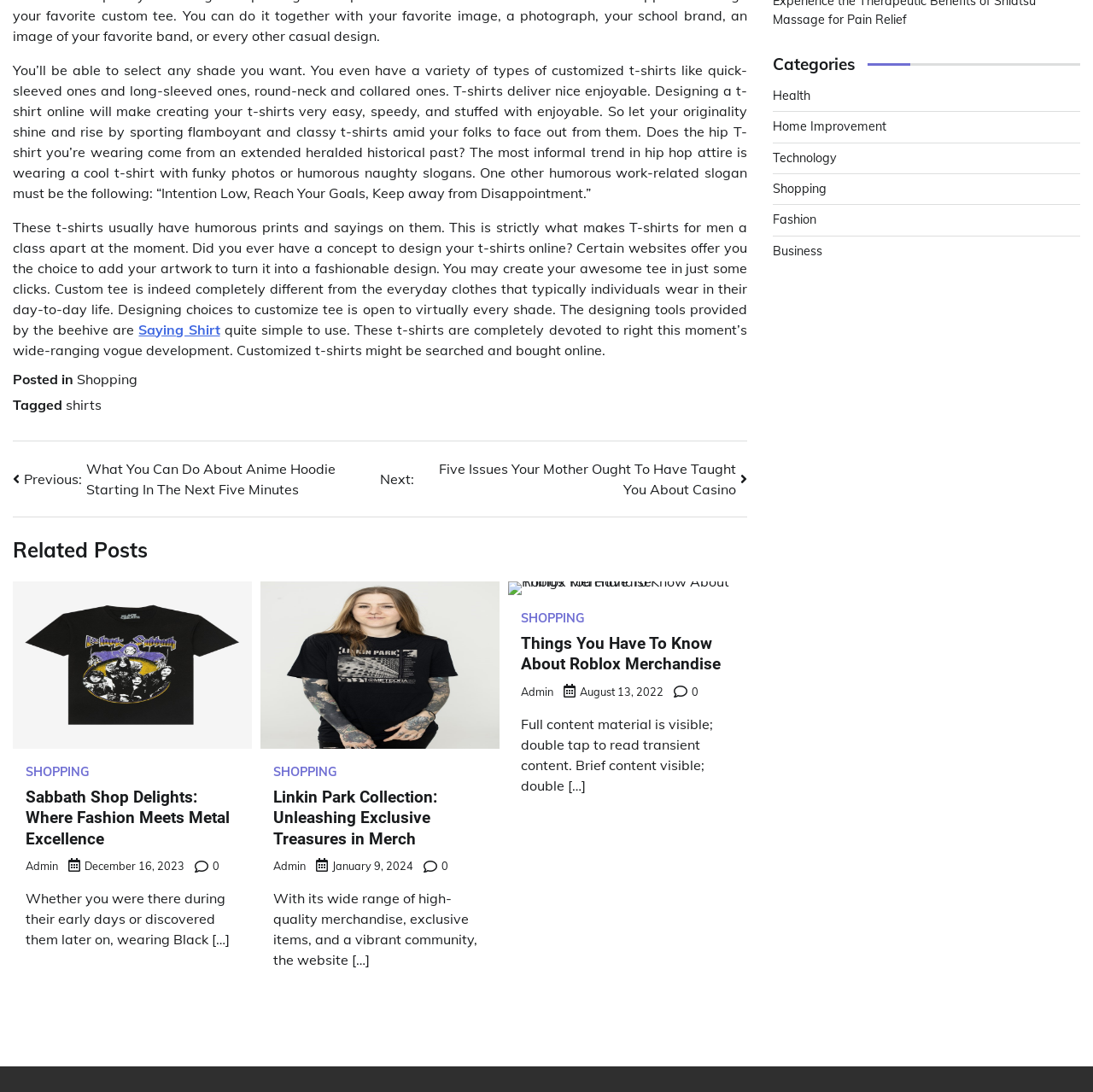Predict the bounding box of the UI element based on this description: "Saying Shirt".

[0.127, 0.294, 0.201, 0.309]